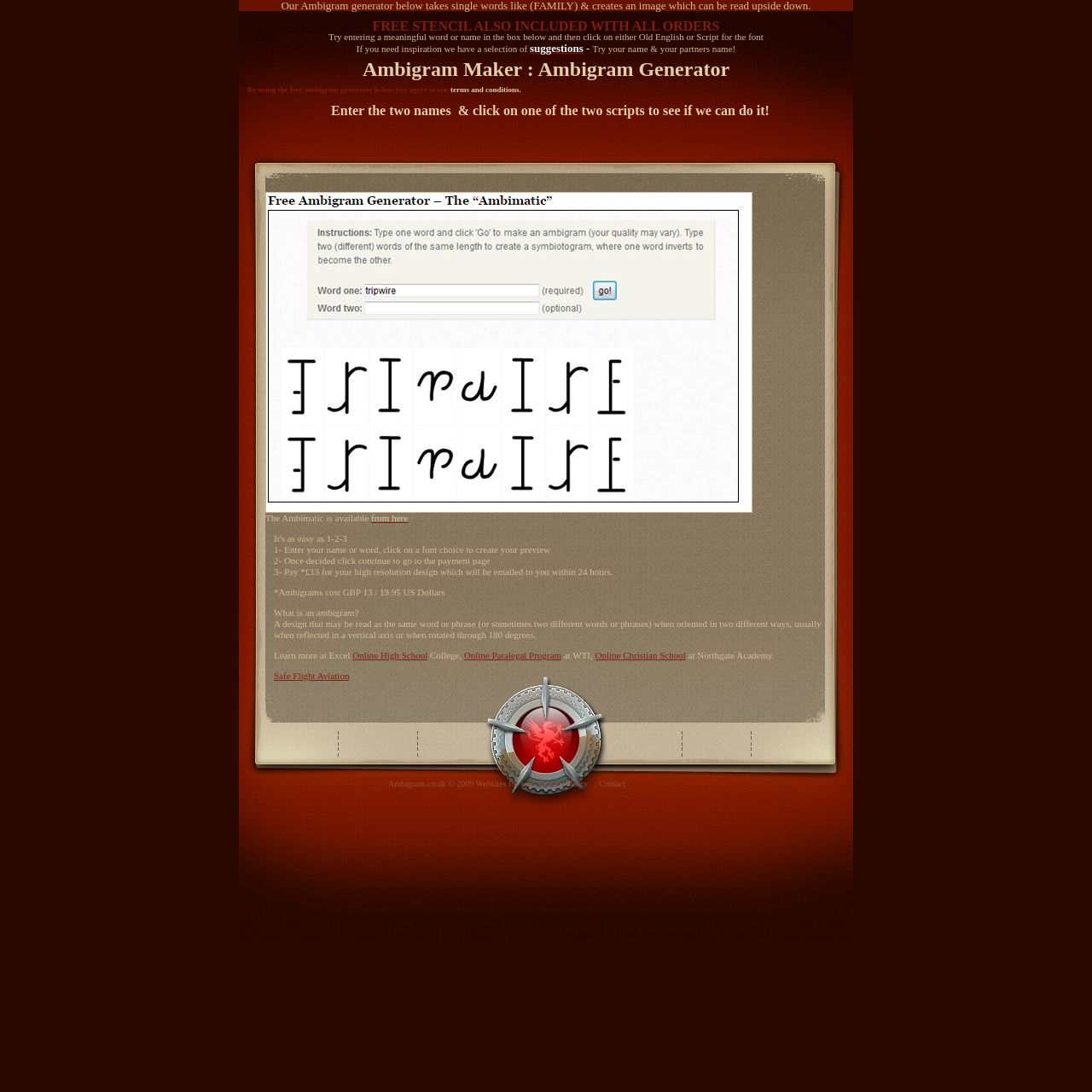Offer an in-depth caption of the entire webpage.

This webpage is about Ambigram Tattoos, specifically an Ambigram generator and maker. The page is divided into several sections. At the top, there is a brief introduction to Ambigram generator, which takes single words like "FAMILY" and creates an image that can be read upside down. The introduction also mentions that a free stencil is included with all orders.

Below the introduction, there is a section that explains how to use the Ambigram generator. It instructs users to enter a meaningful word or name in the box and then click on either Old English or Script for the font. There are also suggestions provided for users who need inspiration.

The next section explains the terms and conditions of using the free Ambigram generator. It also provides a brief overview of what an Ambigram is, which is a design that can be read as the same word or phrase when oriented in two different ways.

Further down the page, there is a section that explains how to obtain the Ambimatic, which is available from a specific location. The process is described in three easy steps: entering a name or word, clicking on a font choice to create a preview, and then paying £13 for the high-resolution design, which will be emailed within 24 hours.

The page also includes links to other websites, such as Excel Online High School College, Online Paralegal Program at WTI, Online Christian School at Northgate Academy, and Safe Flight Aviation. Additionally, there are links to privacy policy and contact information at the bottom of the page.

There is one image on the page, which is likely an example of an Ambigram design. Overall, the webpage is focused on providing information and services related to Ambigram tattoos and designs.